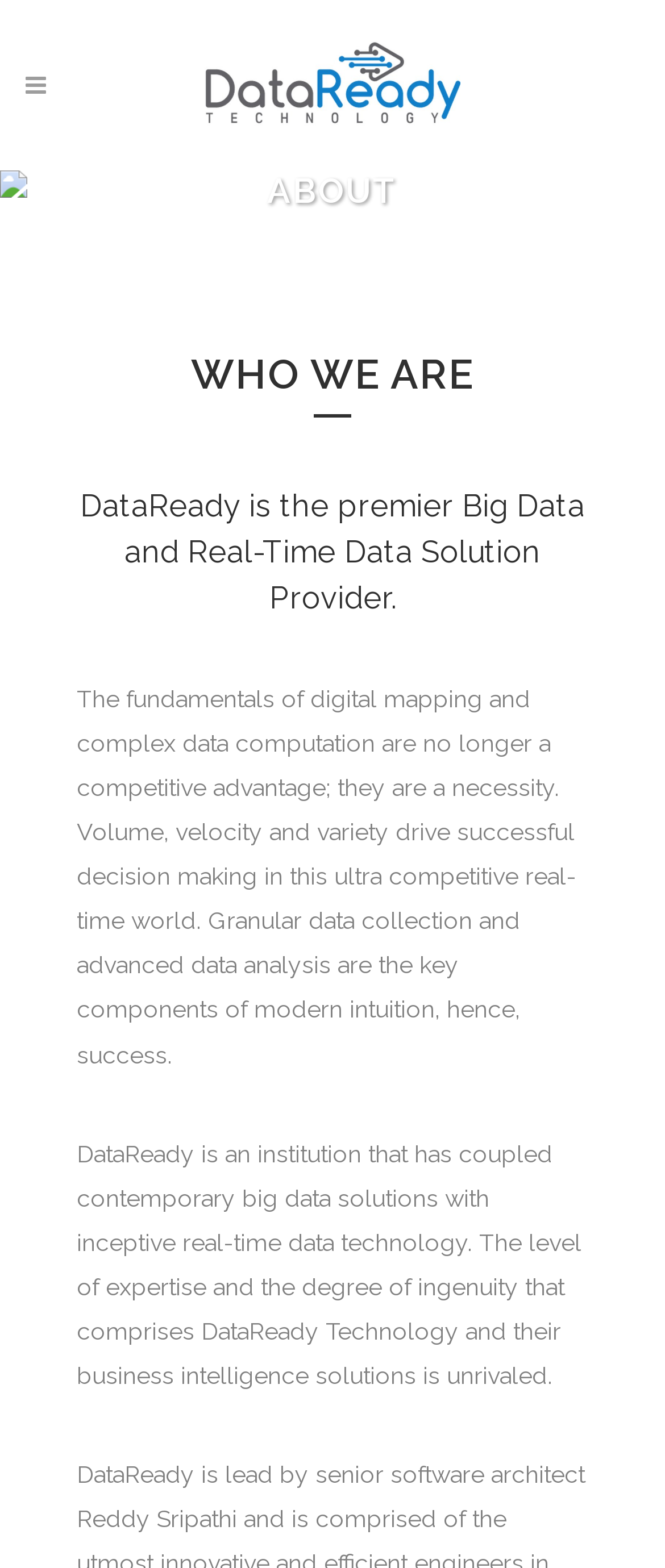What is the importance of data in decision making?
Please respond to the question thoroughly and include all relevant details.

The importance of data in decision making is mentioned in the static text 'The fundamentals of digital mapping and complex data computation are no longer a competitive advantage; they are a necessity.'